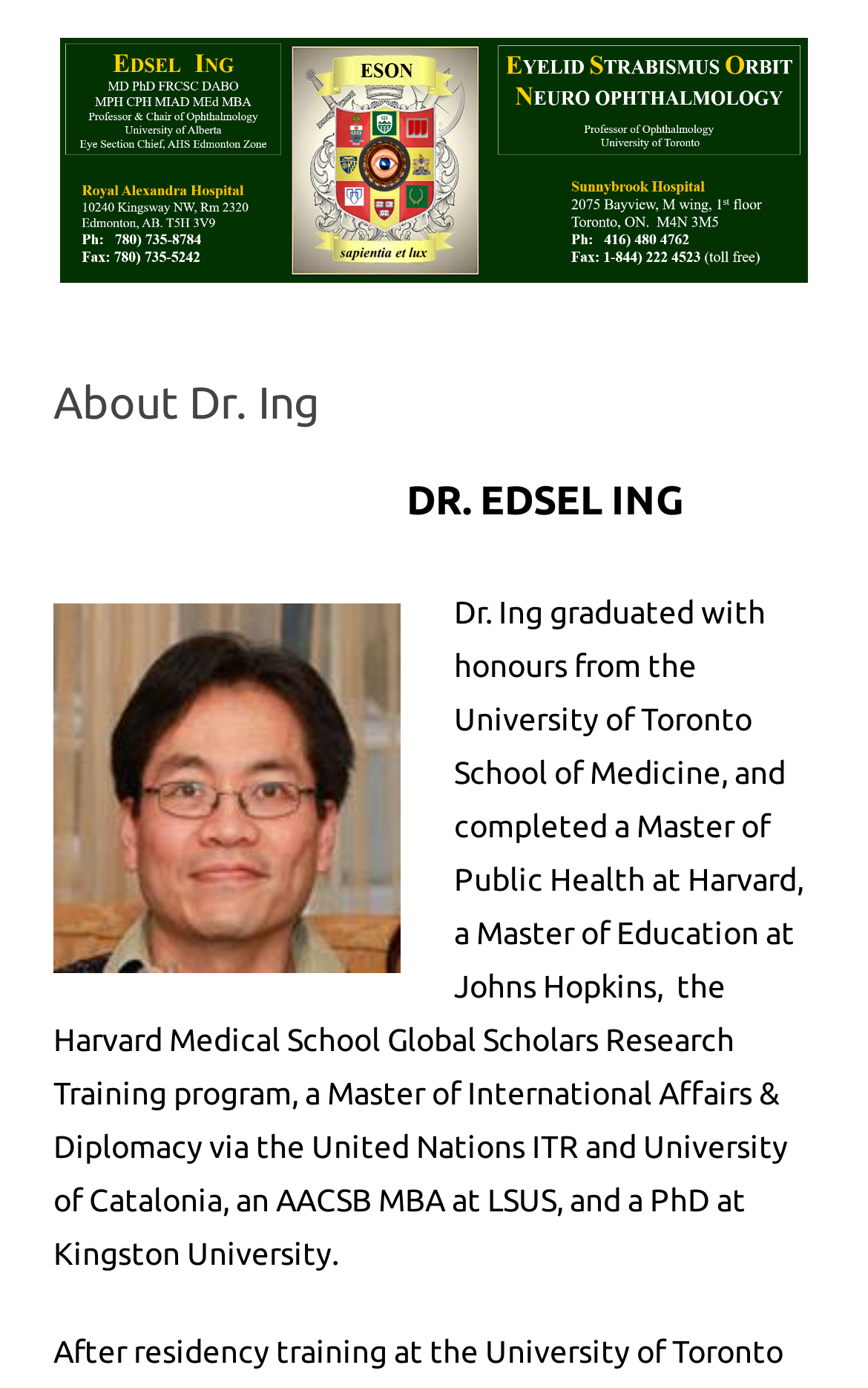Where did Dr. Edsel Ing graduate with honors from?
Look at the image and respond with a one-word or short-phrase answer.

University of Toronto